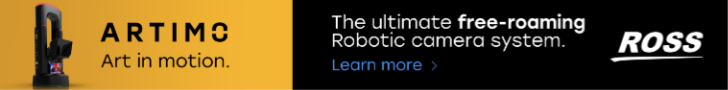Generate a comprehensive caption that describes the image.

This image showcases an advertisement for the "ARTIMO" robotic camera system by Ross Video, emphasizing the concept of "Art in motion." Positioned prominently on the left, the slogan reflects the innovative approach of the product, while the right side features a bold statement about its capabilities as a "free-roaming robotic camera system." Below the text, there’s a call to action inviting viewers to "Learn more," directing them to additional information about this cutting-edge technology for use in broadcasting and event production. The clean design and striking colors enhance the visual appeal, making it an eye-catching element on the webpage.